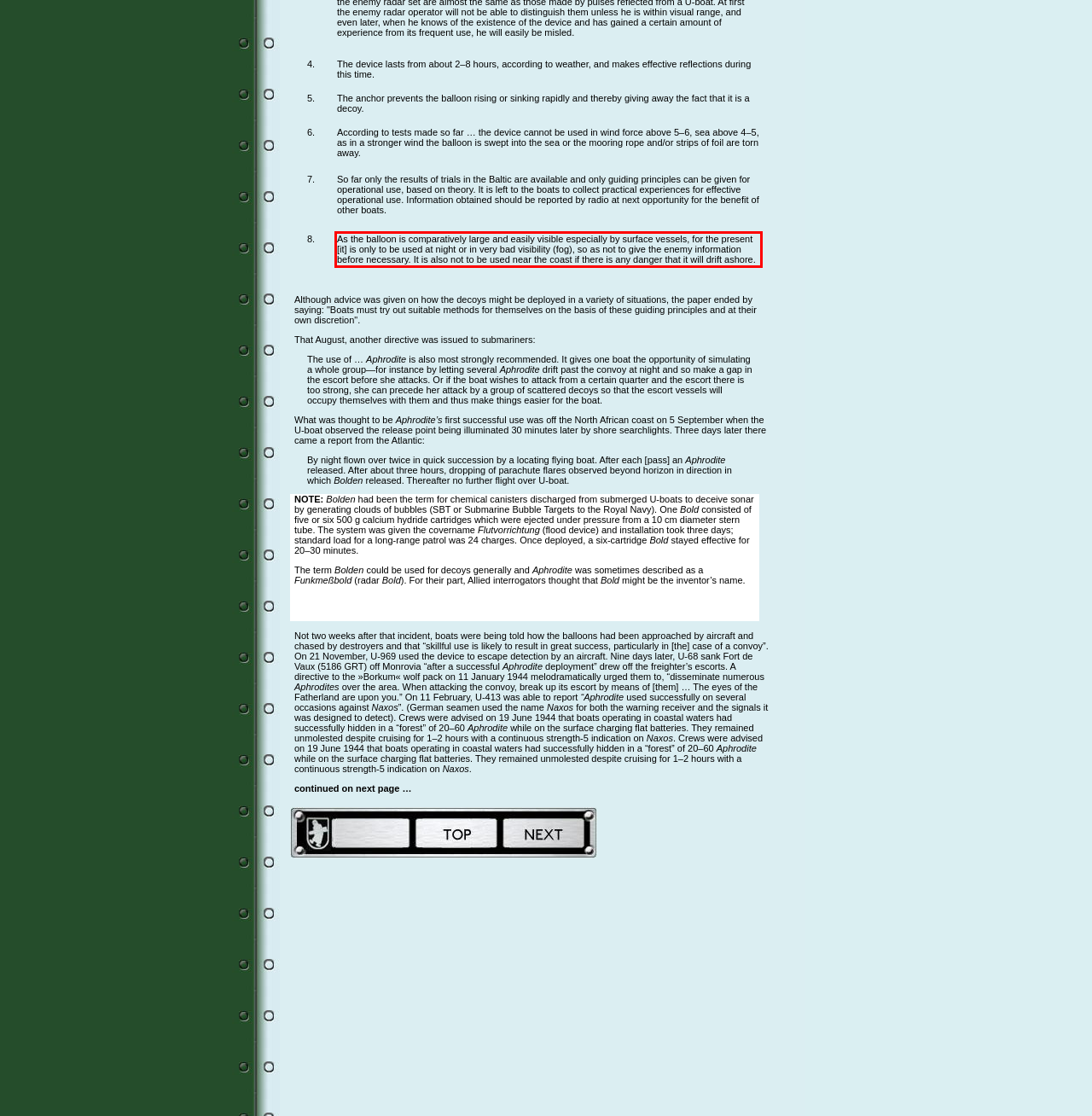You are given a webpage screenshot with a red bounding box around a UI element. Extract and generate the text inside this red bounding box.

As the balloon is comparatively large and easily visible especially by surface vessels, for the present [it] is only to be used at night or in very bad visibility (fog), so as not to give the enemy information before necessary. It is also not to be used near the coast if there is any danger that it will drift ashore.